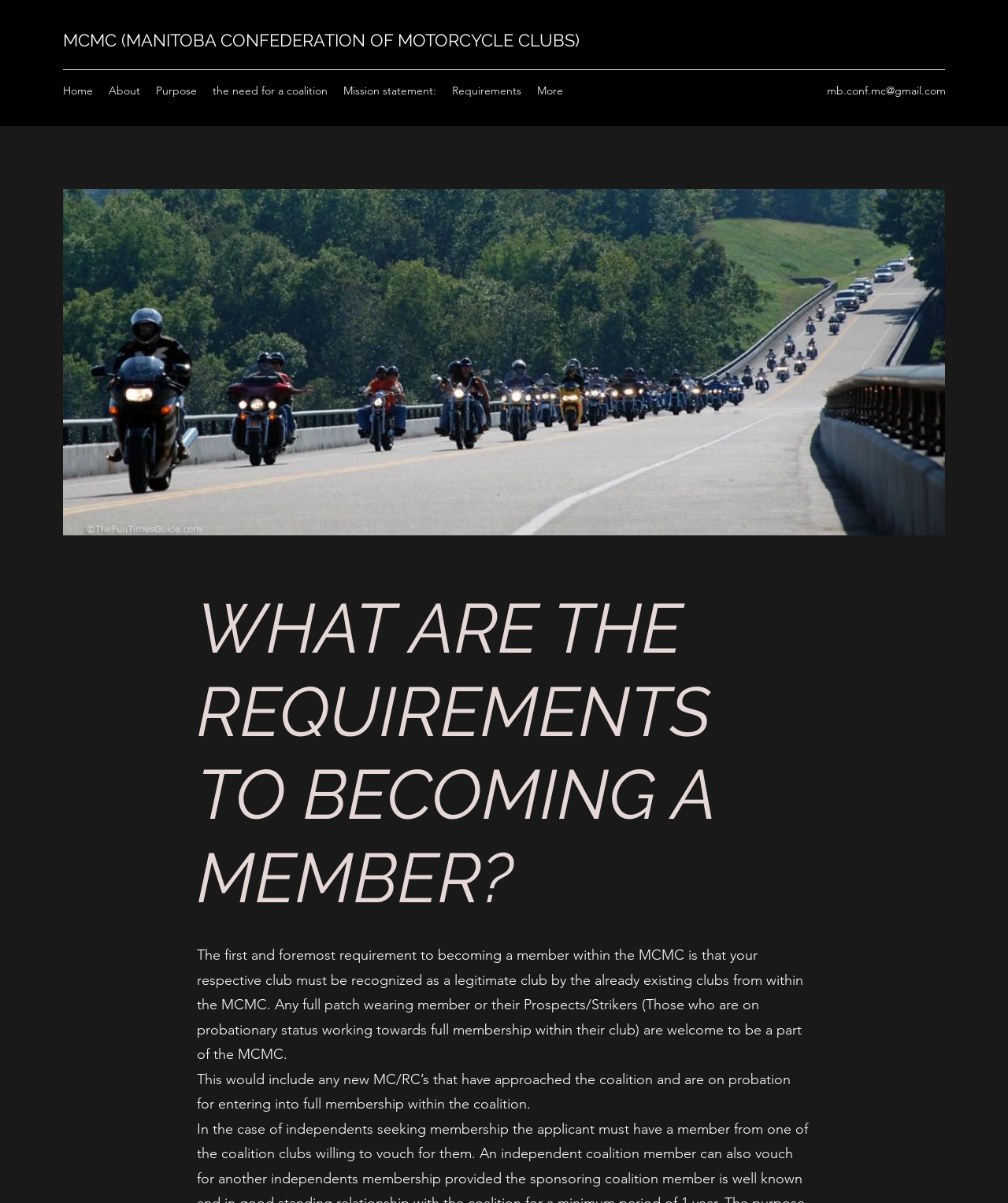Please look at the image and answer the question with a detailed explanation: What is the purpose of the MCMC?

Although the webpage mentions the 'Mission statement:' link, it does not provide the actual mission statement or purpose of the MCMC. Therefore, I cannot determine the purpose of the MCMC based on the current webpage.